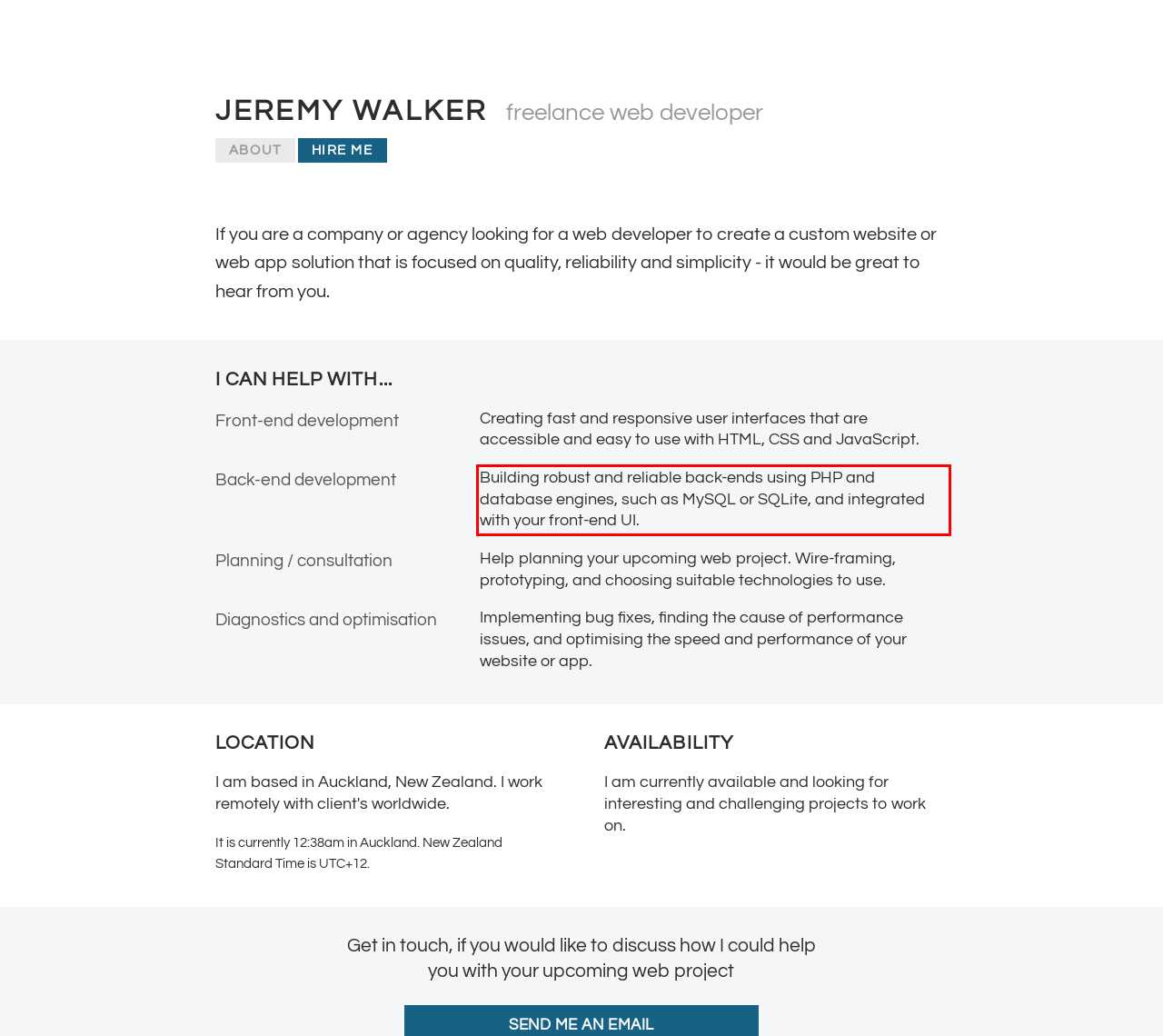There is a screenshot of a webpage with a red bounding box around a UI element. Please use OCR to extract the text within the red bounding box.

Building robust and reliable back-ends using PHP and database engines, such as MySQL or SQLite, and integrated with your front-end UI.